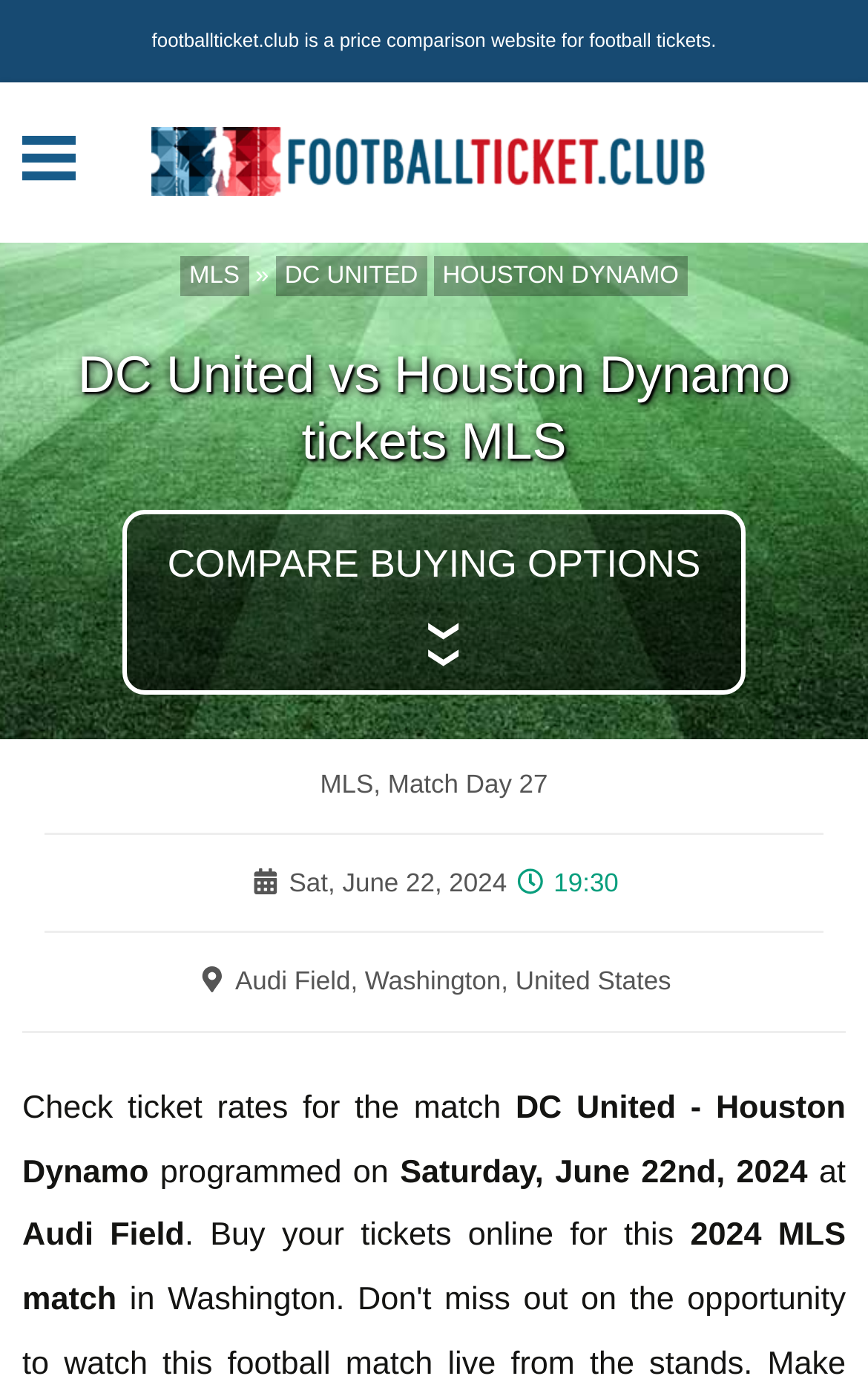What is the date of the DC United vs Houston Dynamo match?
Please look at the screenshot and answer in one word or a short phrase.

Saturday, June 22nd, 2024